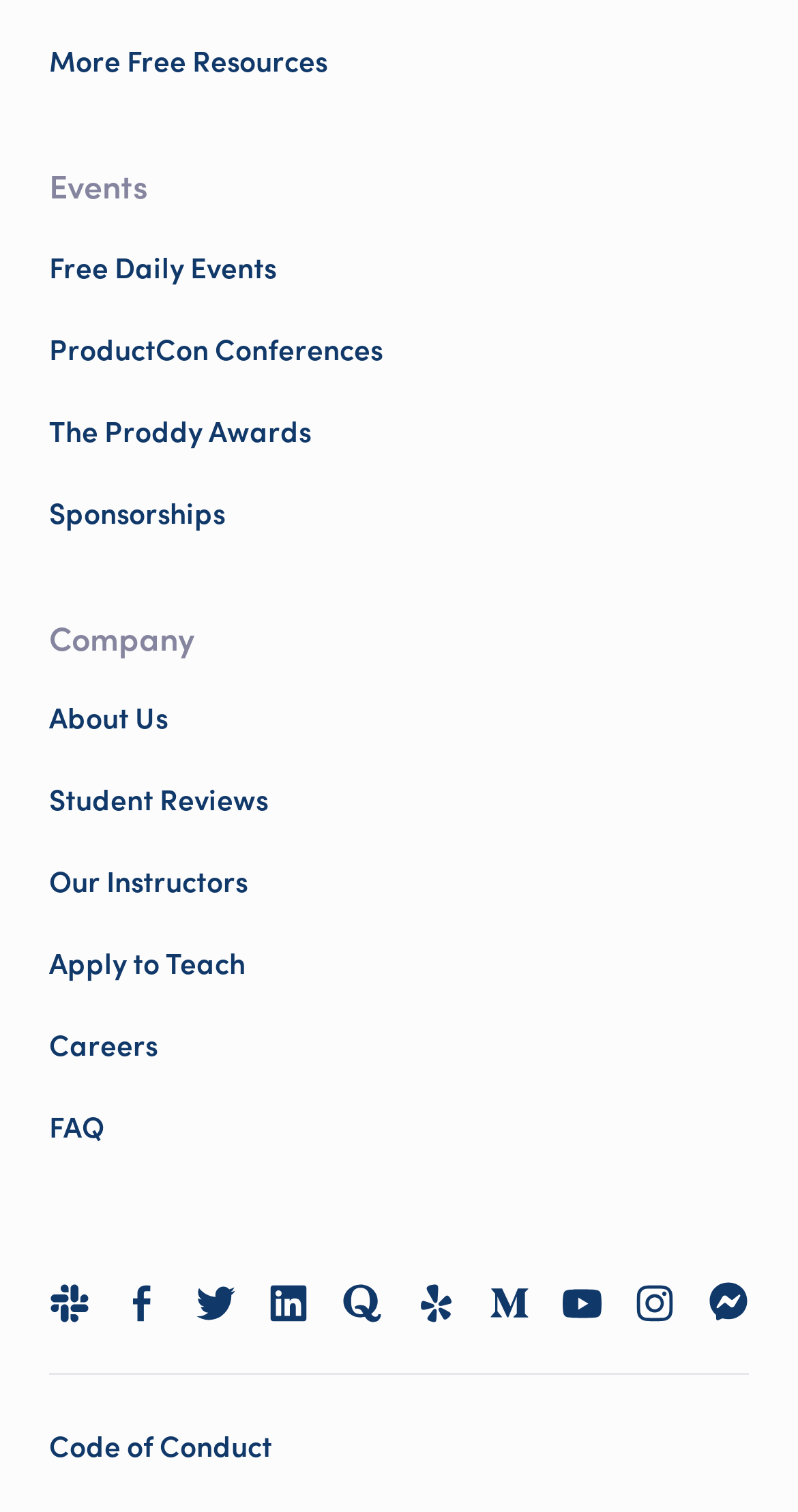Determine the bounding box coordinates of the region that needs to be clicked to achieve the task: "Check the Code of Conduct".

[0.062, 0.944, 0.341, 0.969]